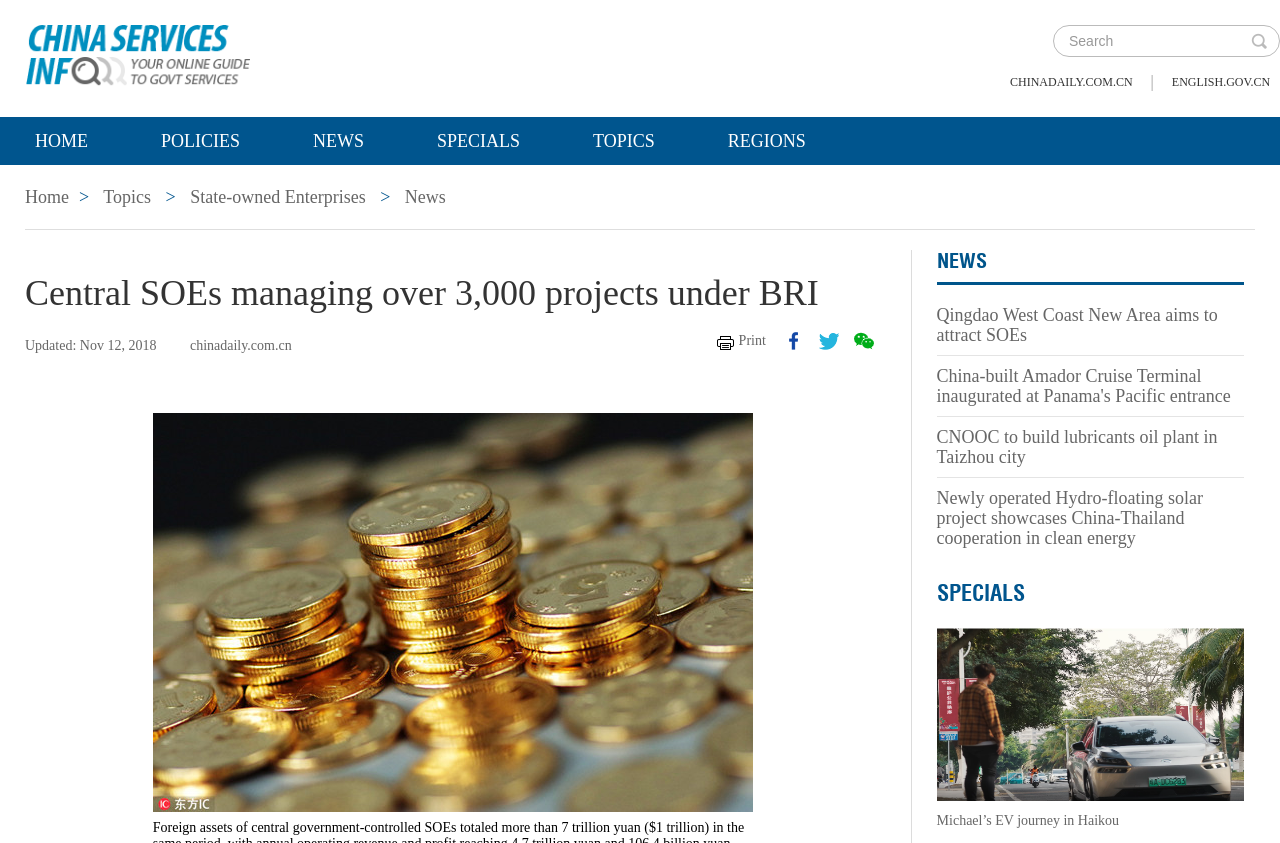Determine the bounding box coordinates of the section I need to click to execute the following instruction: "Read news about State-owned Enterprises". Provide the coordinates as four float numbers between 0 and 1, i.e., [left, top, right, bottom].

[0.149, 0.222, 0.286, 0.246]